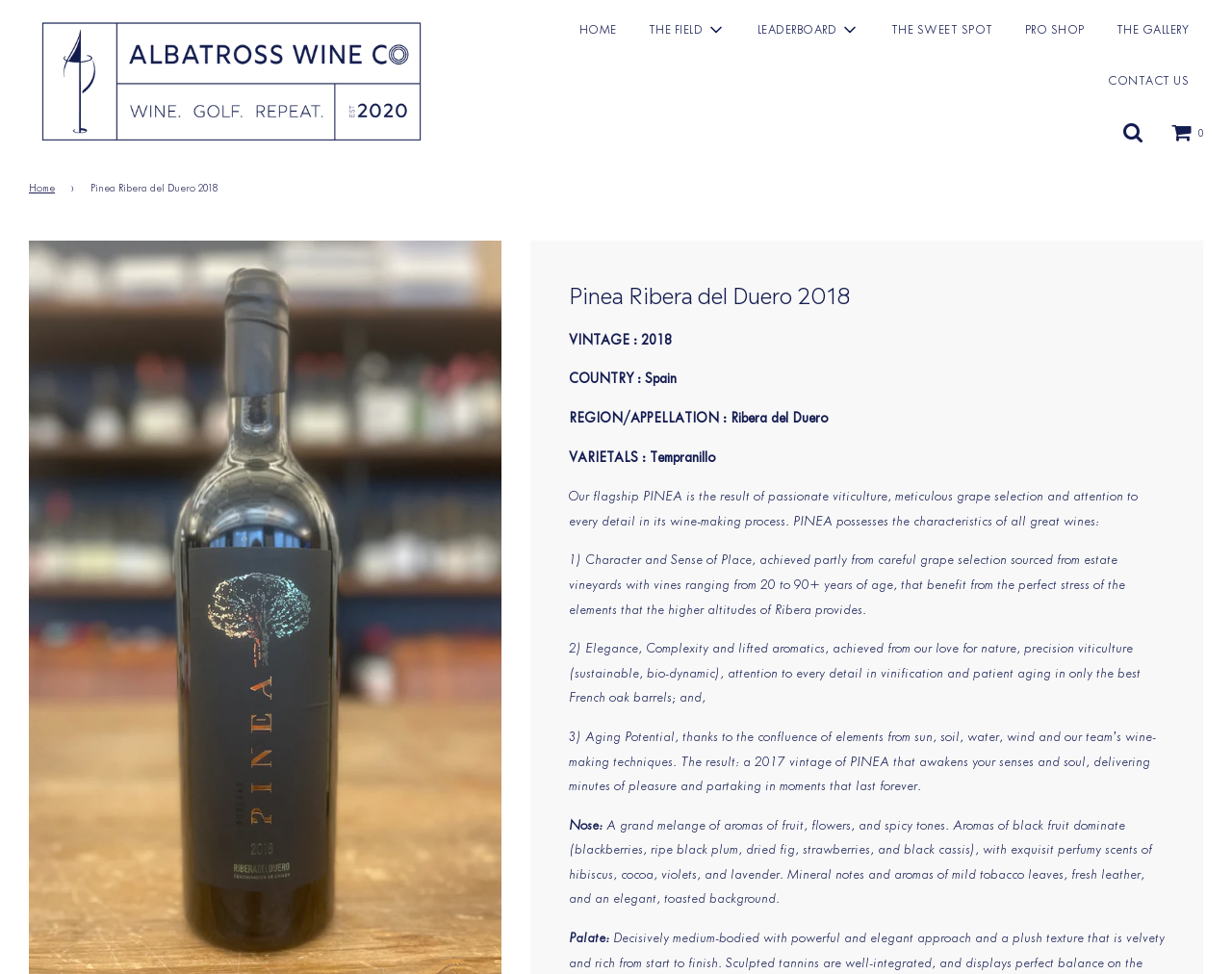Determine the main text heading of the webpage and provide its content.

Pinea Ribera del Duero 2018